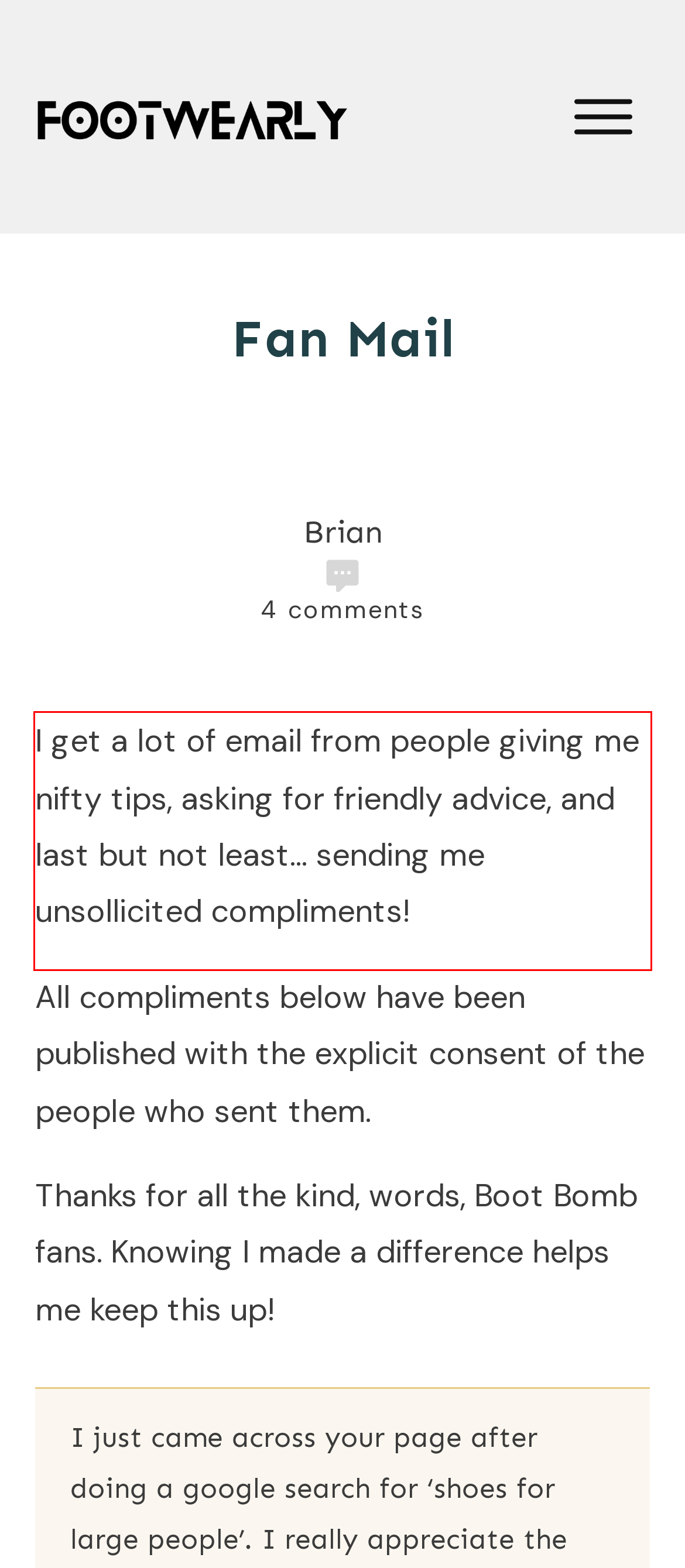Please perform OCR on the UI element surrounded by the red bounding box in the given webpage screenshot and extract its text content.

I get a lot of email from people giving me nifty tips, asking for friendly advice, and last but not least… sending me unsollicited compliments!